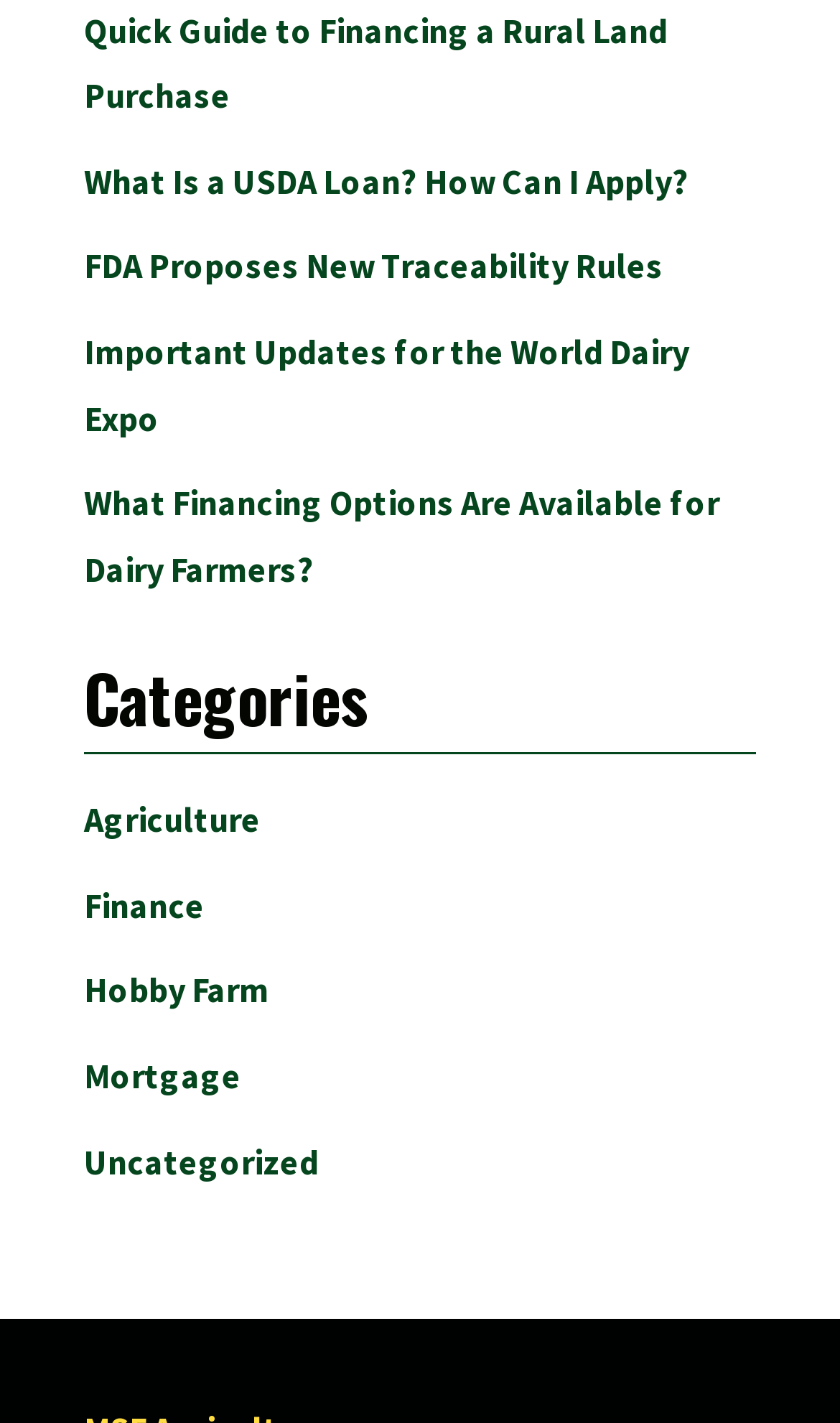Please predict the bounding box coordinates of the element's region where a click is necessary to complete the following instruction: "Explore agriculture related topics". The coordinates should be represented by four float numbers between 0 and 1, i.e., [left, top, right, bottom].

[0.1, 0.561, 0.31, 0.591]